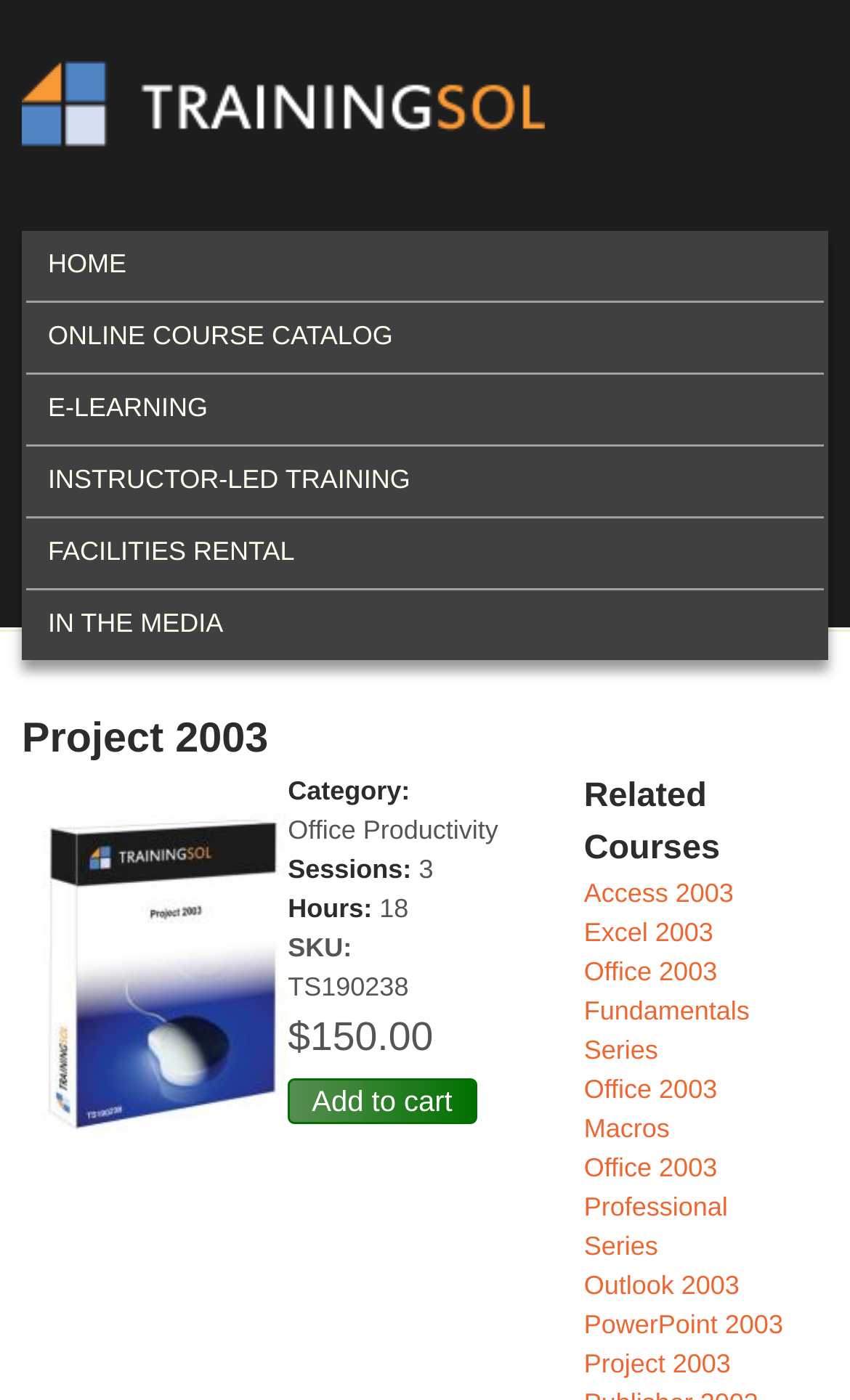Please provide the bounding box coordinates for the UI element as described: "Access 2003". The coordinates must be four floats between 0 and 1, represented as [left, top, right, bottom].

[0.687, 0.627, 0.863, 0.649]